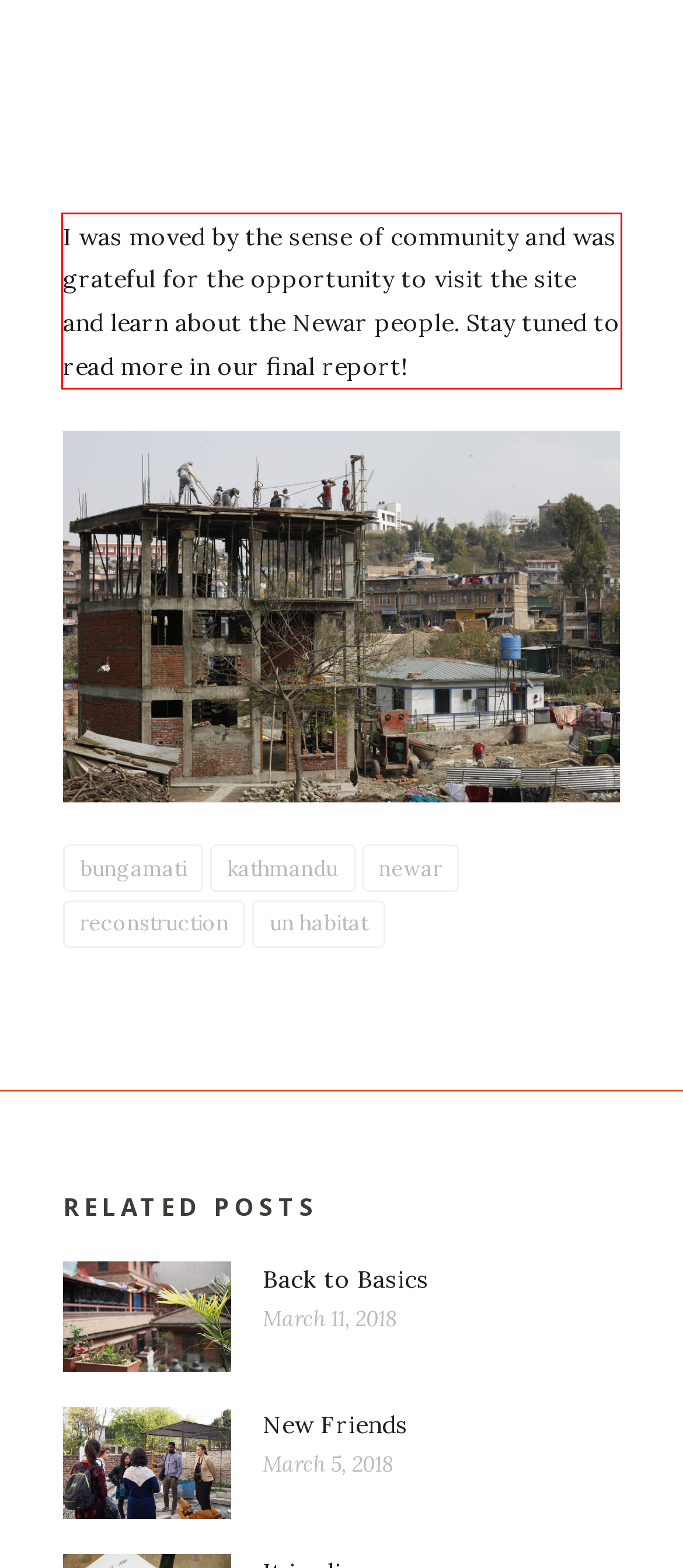Identify the text within the red bounding box on the webpage screenshot and generate the extracted text content.

I was moved by the sense of community and was grateful for the opportunity to visit the site and learn about the Newar people. Stay tuned to read more in our final report!